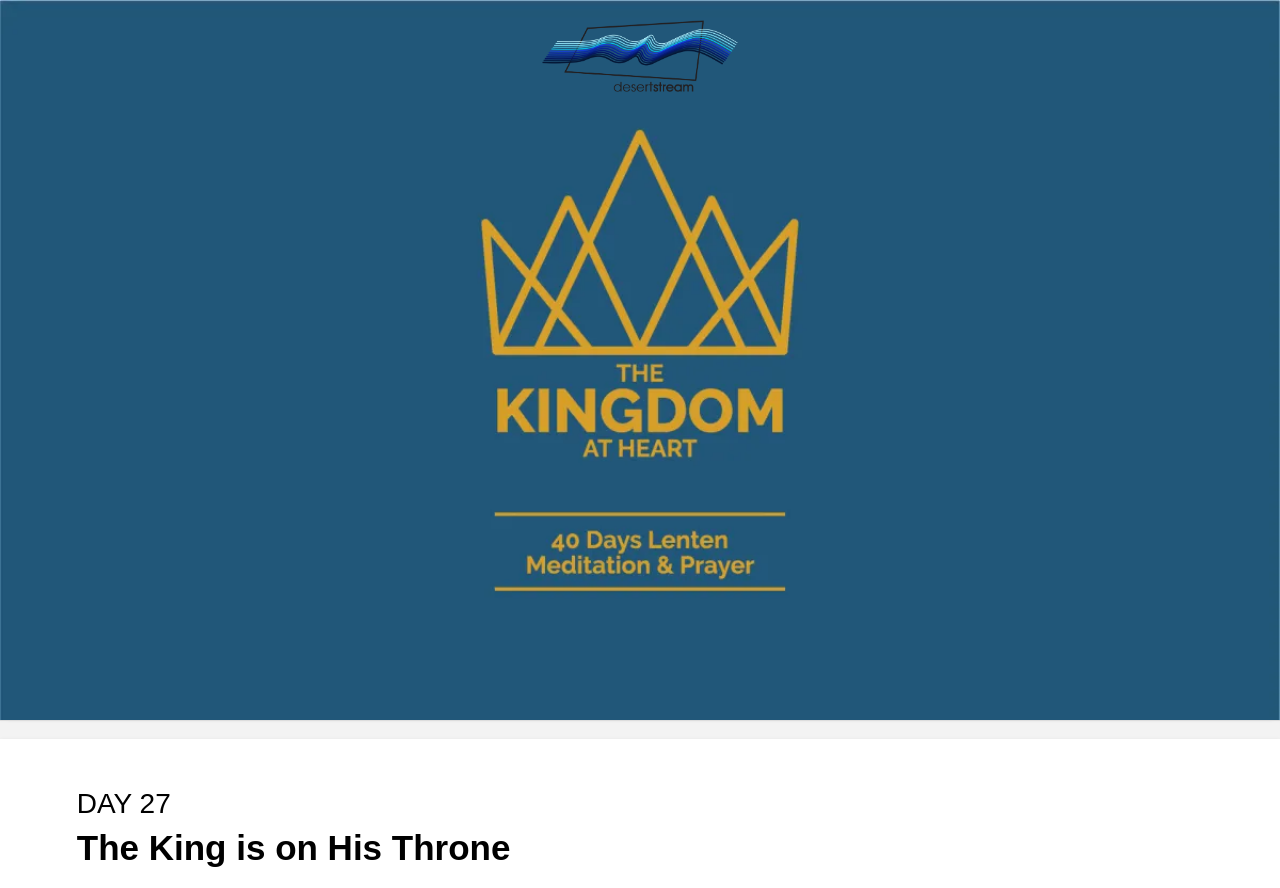Based on the element description "alt="Image"", predict the bounding box coordinates of the UI element.

[0.423, 0.023, 0.577, 0.104]